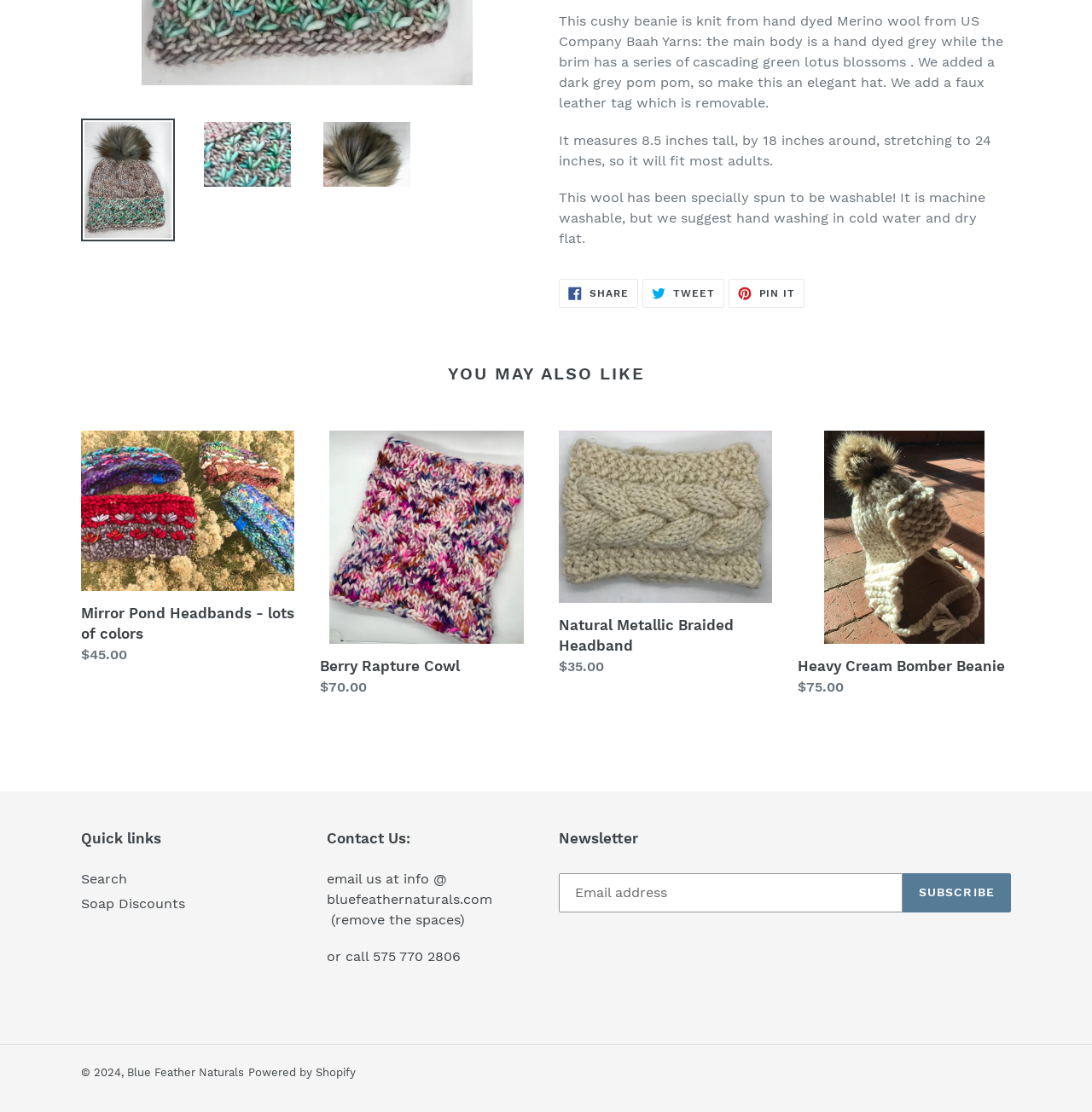Please specify the bounding box coordinates in the format (top-left x, top-left y, bottom-right x, bottom-right y), with values ranging from 0 to 1. Identify the bounding box for the UI component described as follows: contact

None